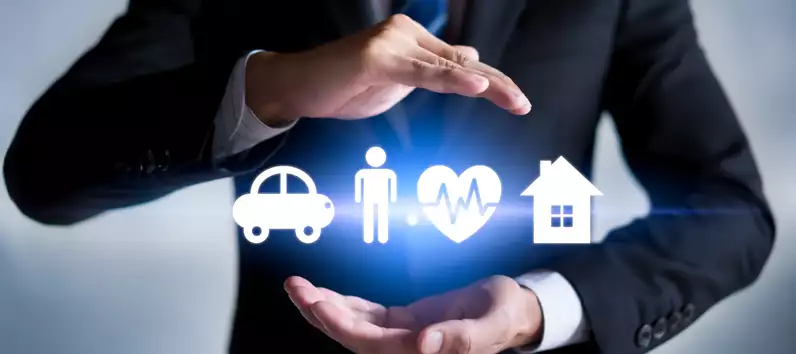Provide a thorough and detailed response to the question by examining the image: 
What is the purpose of the soft background and focused lighting?

According to the caption, the soft background and focused lighting are used to emphasize the message of protection and care that insurance provides for individuals and families alike.